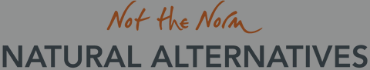What type of consumers is the brand targeting?
Provide a thorough and detailed answer to the question.

The visual presentation of the logo aims to resonate with consumers who are looking for innovative and eco-friendly products, which aligns with the brand's ethos of providing natural alternatives.